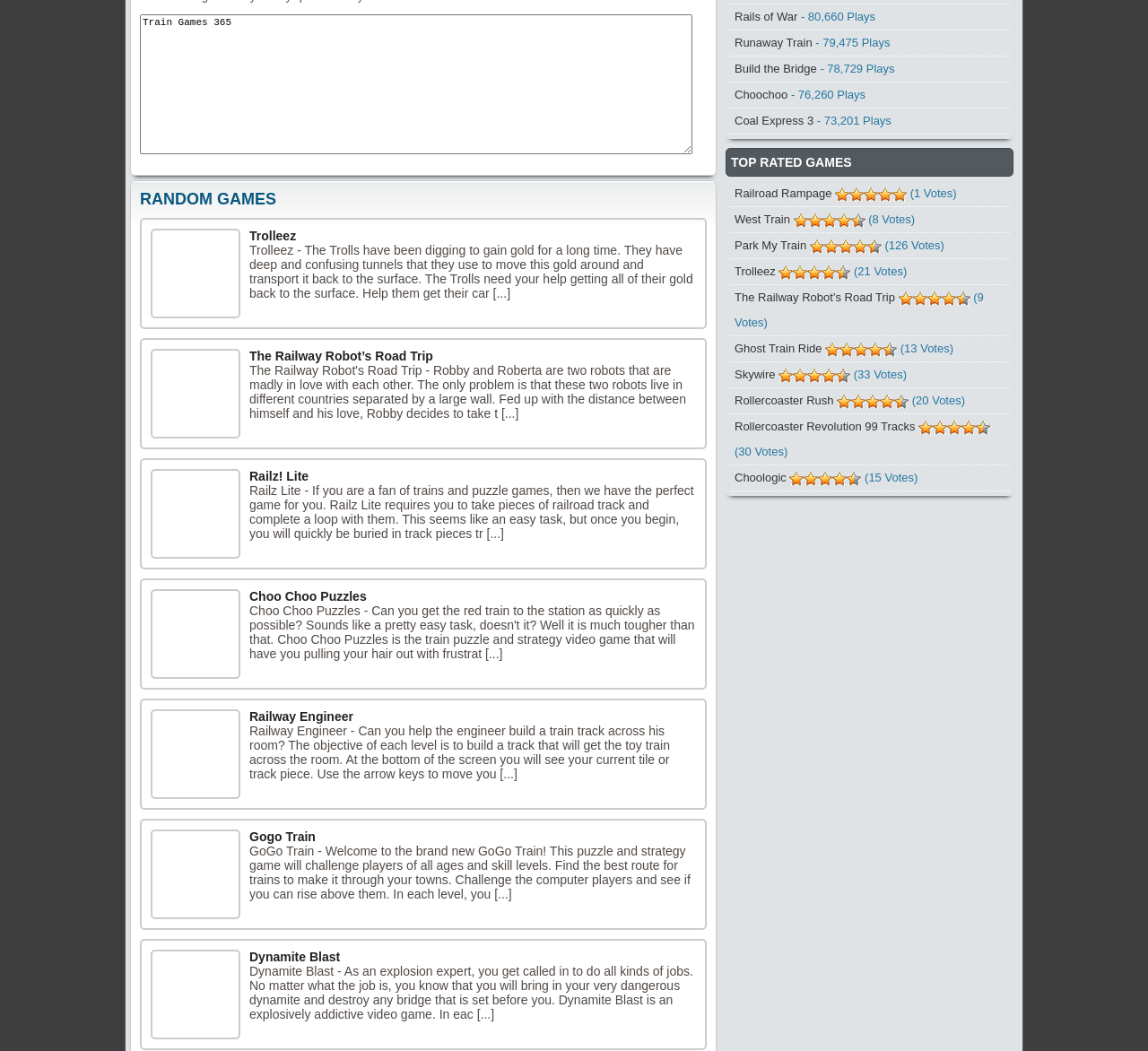How many top-rated games are listed on this webpage?
Respond with a short answer, either a single word or a phrase, based on the image.

8